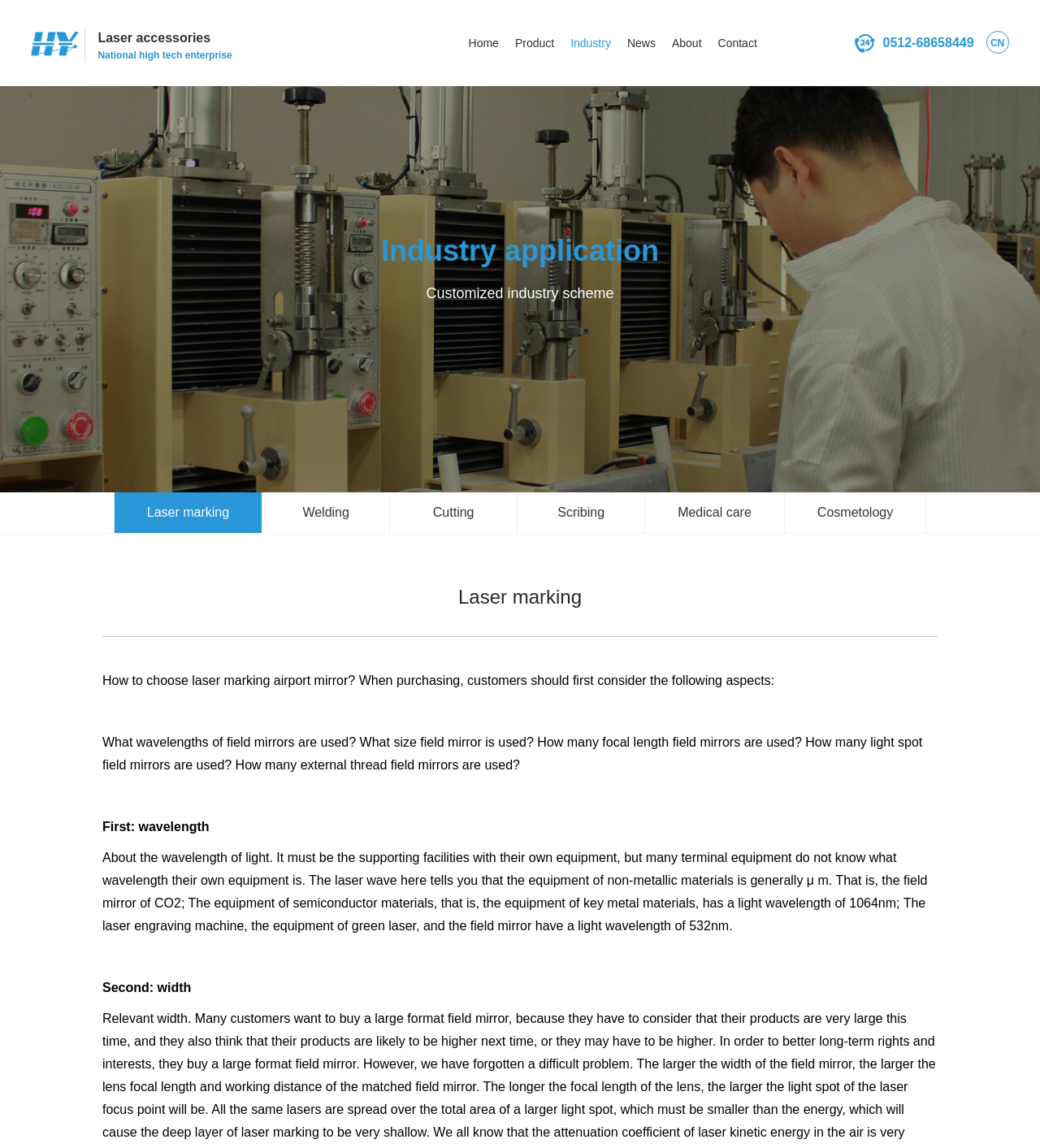Respond with a single word or phrase for the following question: 
How many focal length field mirrors are used?

Unknown